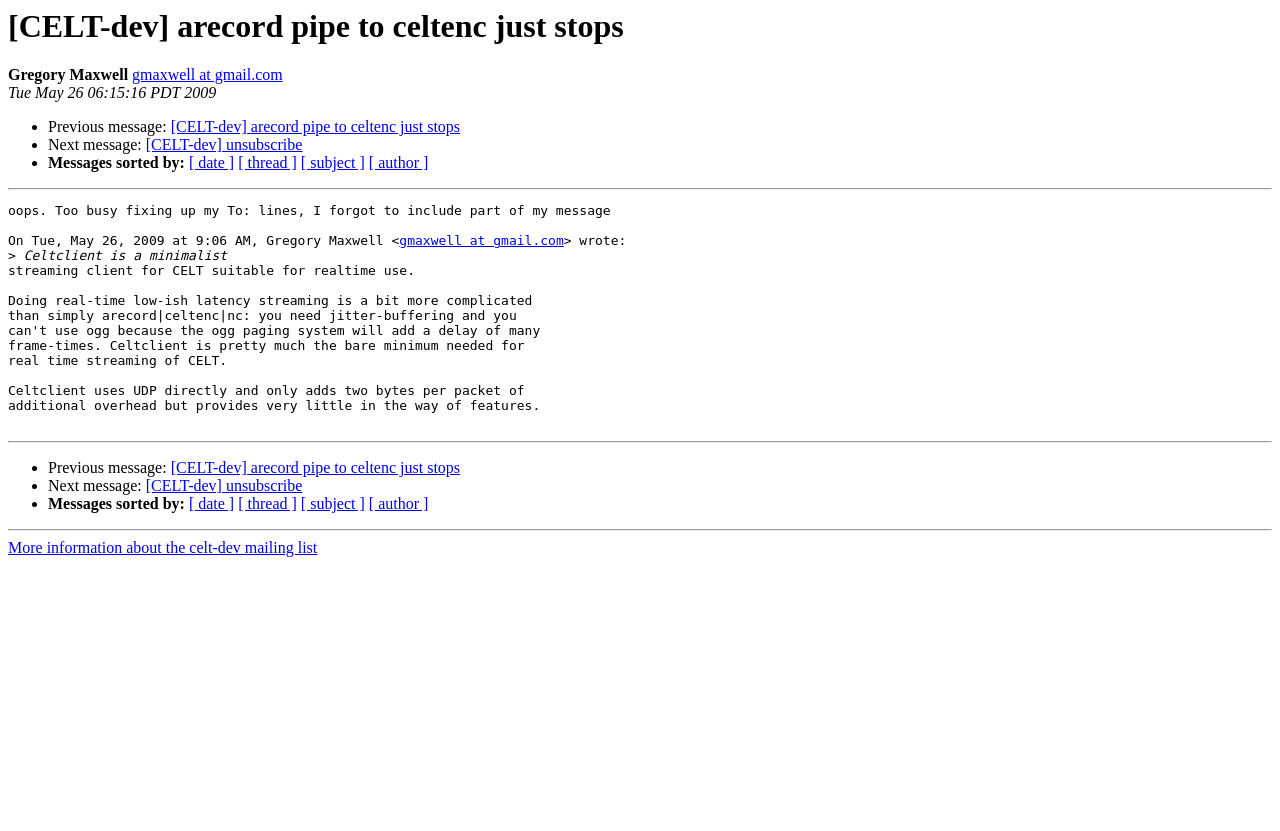Use one word or a short phrase to answer the question provided: 
What is the date of this message?

Tue May 26 06:15:16 PDT 2009